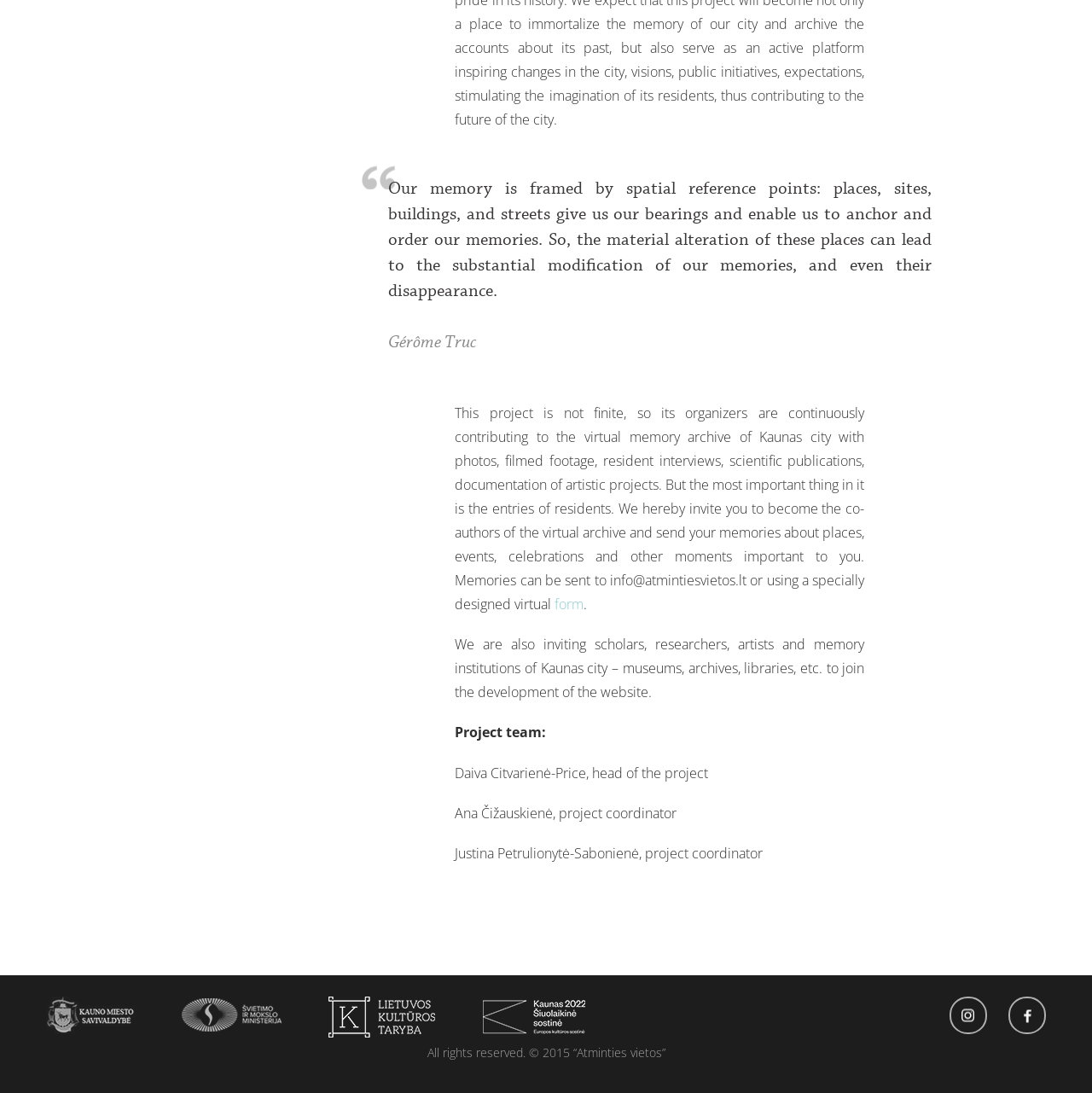What organizations are supporting this project?
Using the image, elaborate on the answer with as much detail as possible.

The bottom of the page displays logos of several organizations, including Kauno miesto savivaldybė, LR Švietimo ir mokslo ministerija, Lietuvos kultūros taryba, and Kaunas 2022, indicating that they are supporting this project.